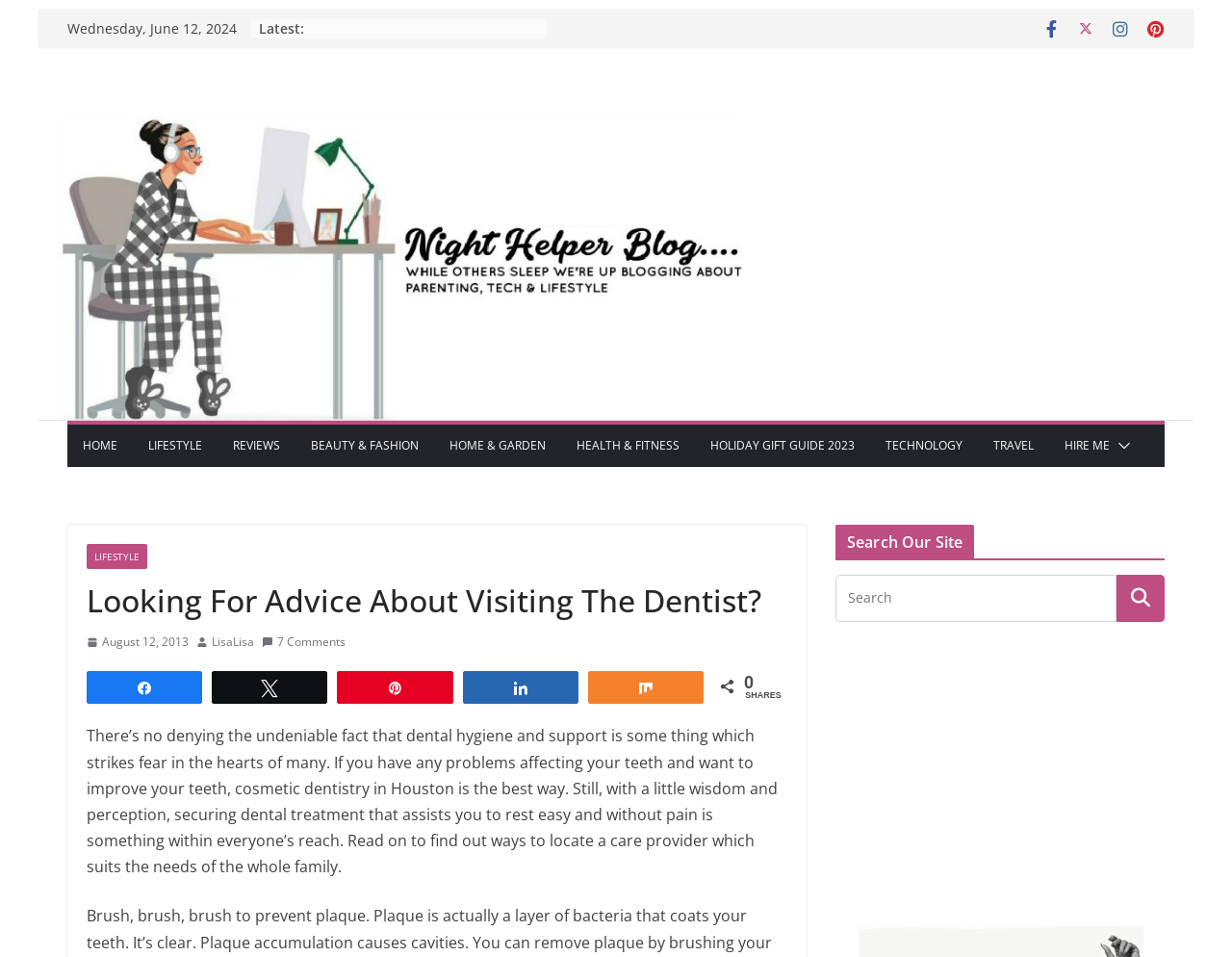Locate the coordinates of the bounding box for the clickable region that fulfills this instruction: "reply to a post".

None